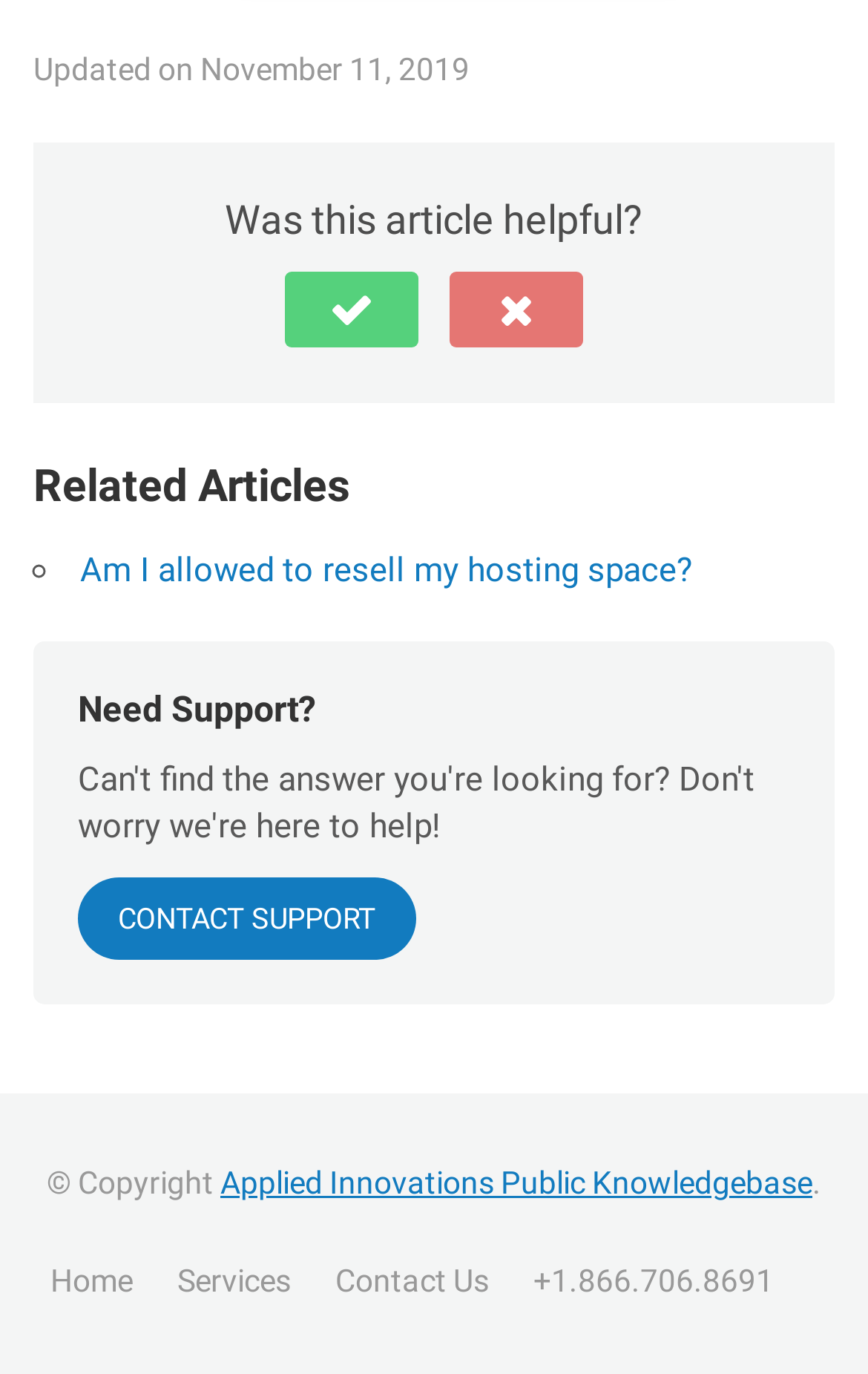Can you find the bounding box coordinates for the element to click on to achieve the instruction: "Click the 'Yes' button"?

[0.328, 0.197, 0.482, 0.252]